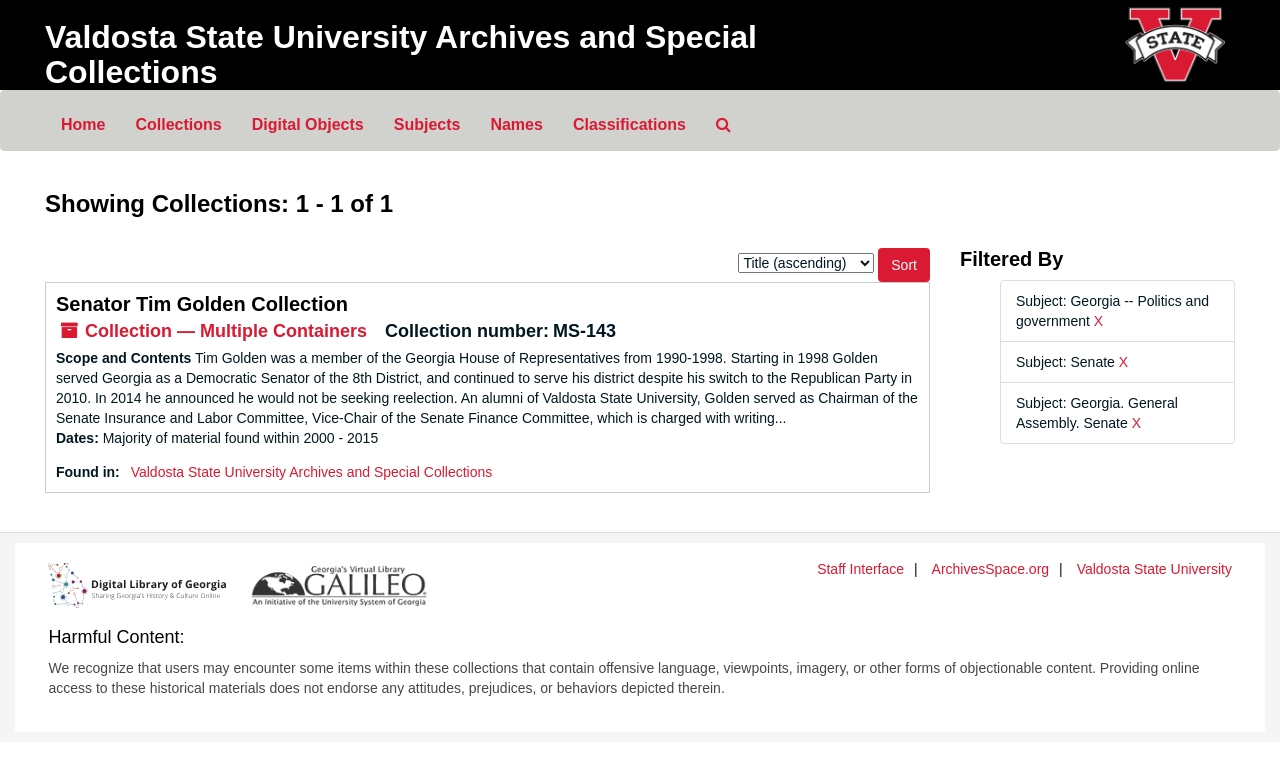Describe all the key features of the webpage in detail.

The webpage is about the Valdosta State University Archives and Special Collections, specifically showcasing the Senator Tim Golden Collection. At the top, there is a heading with the title "Valdosta State University Archives and Special Collections" and a link with the same text. Below this, there is a top-level navigation menu with links to "Home", "Collections", "Digital Objects", "Subjects", "Names", "Classifications", and "Search The Archives".

The main content of the page is divided into sections. The first section displays the collection information, with a heading "Showing Collections: 1 - 1 of 1" and a dropdown menu to sort the collections. Below this, there is a heading "Senator Tim Golden Collection" with a link to the collection and a brief description of the collection, including the collection number "MS-143".

The next section provides more details about the collection, including the scope and contents, which describes Tim Golden's career as a member of the Georgia House of Representatives and Senate. There is also information about the dates of the material found in the collection, which ranges from 2000 to 2015.

On the right side of the page, there is a section labeled "Filtered By" with three subjects related to the collection: "Georgia -- Politics and government", "Senate", and "Georgia. General Assembly. Senate". Each subject has an "X" link next to it.

At the bottom of the page, there are links to the "Staff Interface", "ArchivesSpace.org", and "Valdosta State University", as well as a section with links to the "Digital Library of Georgia" and "GALILEO Home", each with an accompanying image. Finally, there is a warning about potentially harmful content in the collections, with a brief statement about the university's stance on providing access to historical materials.